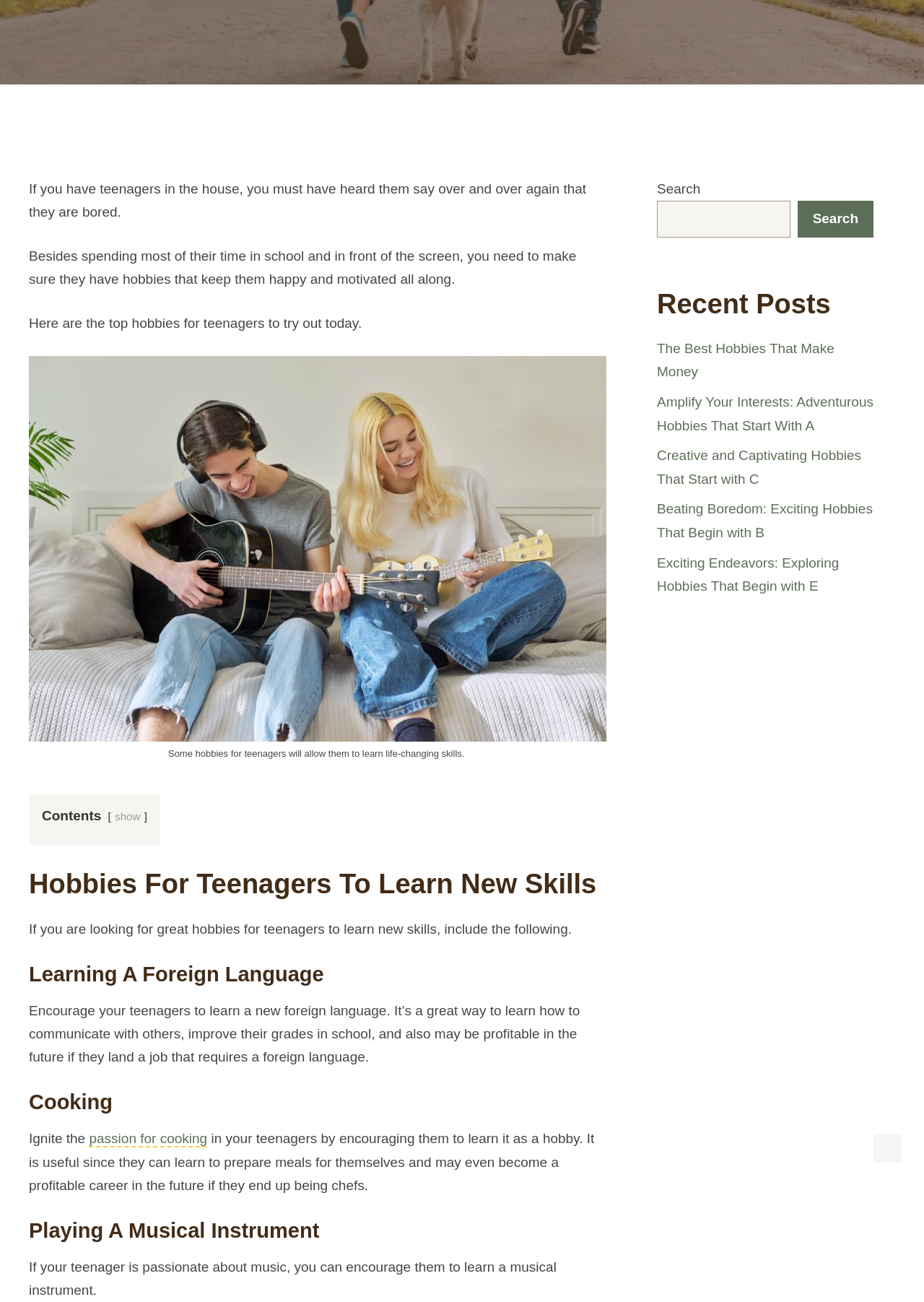Extract the bounding box of the UI element described as: "show".

[0.124, 0.622, 0.152, 0.632]